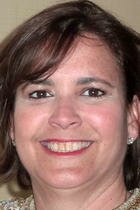Give a thorough caption for the picture.

The image features a smiling woman with shoulder-length hair and a warm expression. Her light makeup accentuates her features, with a particularly noticeable smile displaying bright teeth. She appears to be in a well-lit indoor environment, possibly at a social event or gathering. The context may indicate a connection to community involvement, as her image aligns with topics related to local events, highlighting a sense of approachability and engagement in the community. This representation complements the surrounding content related to community events and notable figures in the Stamford area.